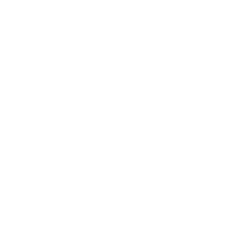Generate an elaborate caption for the given image.

The image features a minimalist design, depicting a simple black outline of a person in a dynamic pose, suggesting movement and fitness. This visual embodies the active lifestyle promoted by the surrounding content, emphasizing the message of maximizing one's physical activities. Positioned within the context of a slider gallery, it's likely part of a larger presentation on fitness products or services, such as the emphasized "Pull up Assist Band." The image complements the slogan, "Nothing tastes greater than a well-fit body feels," reinforcing the importance of health and physical well-being.